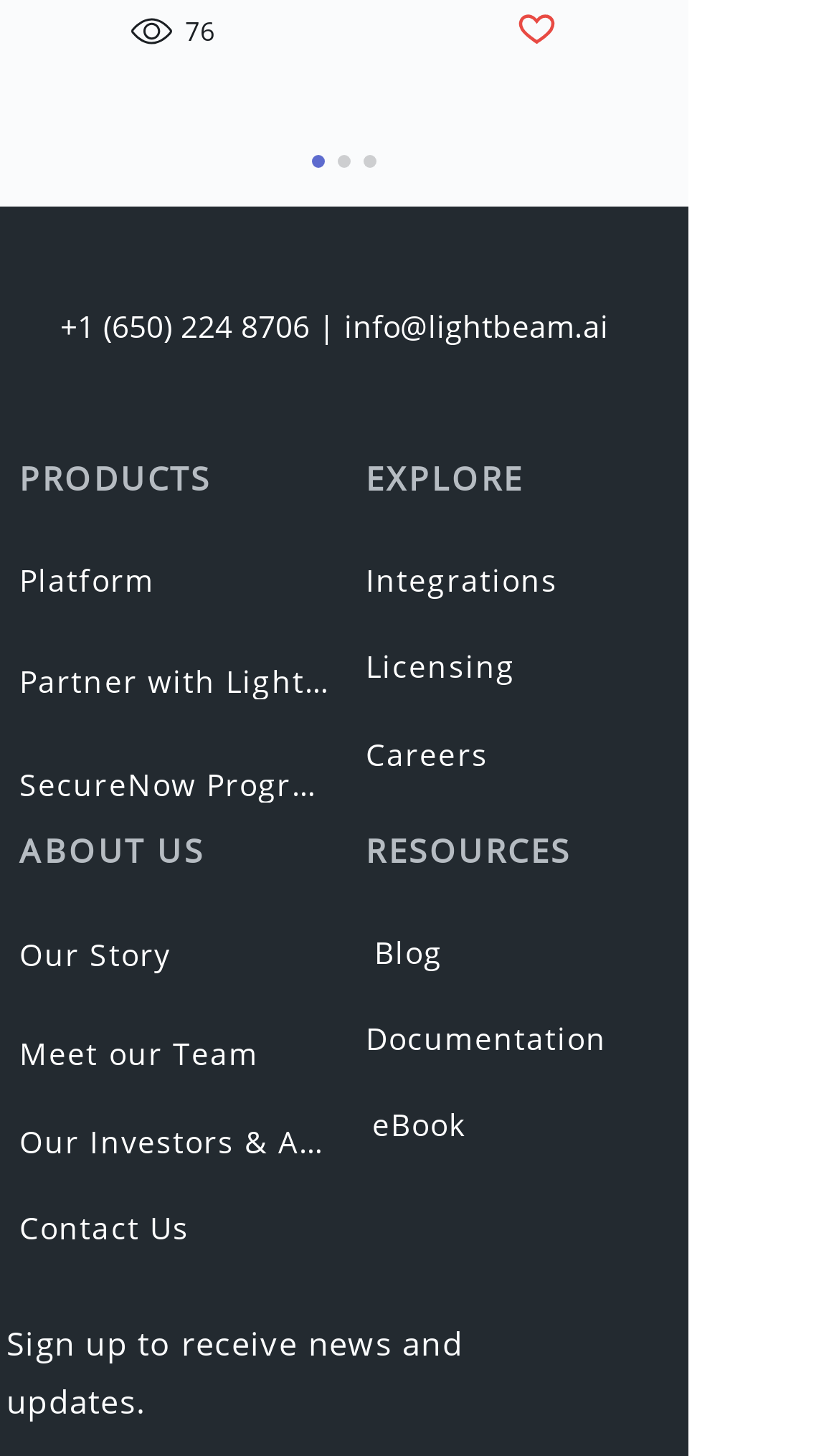Pinpoint the bounding box coordinates of the area that should be clicked to complete the following instruction: "Call the phone number". The coordinates must be given as four float numbers between 0 and 1, i.e., [left, top, right, bottom].

[0.072, 0.21, 0.369, 0.238]